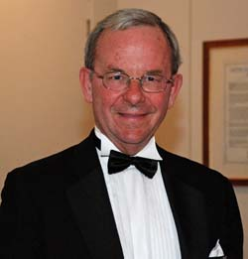What sectors has Bruce Fraser worked in?
Could you give a comprehensive explanation in response to this question?

According to the context, Bruce Fraser has had an extensive career, including roles in various sectors such as investment banking and education management, demonstrating his diverse professional experience.